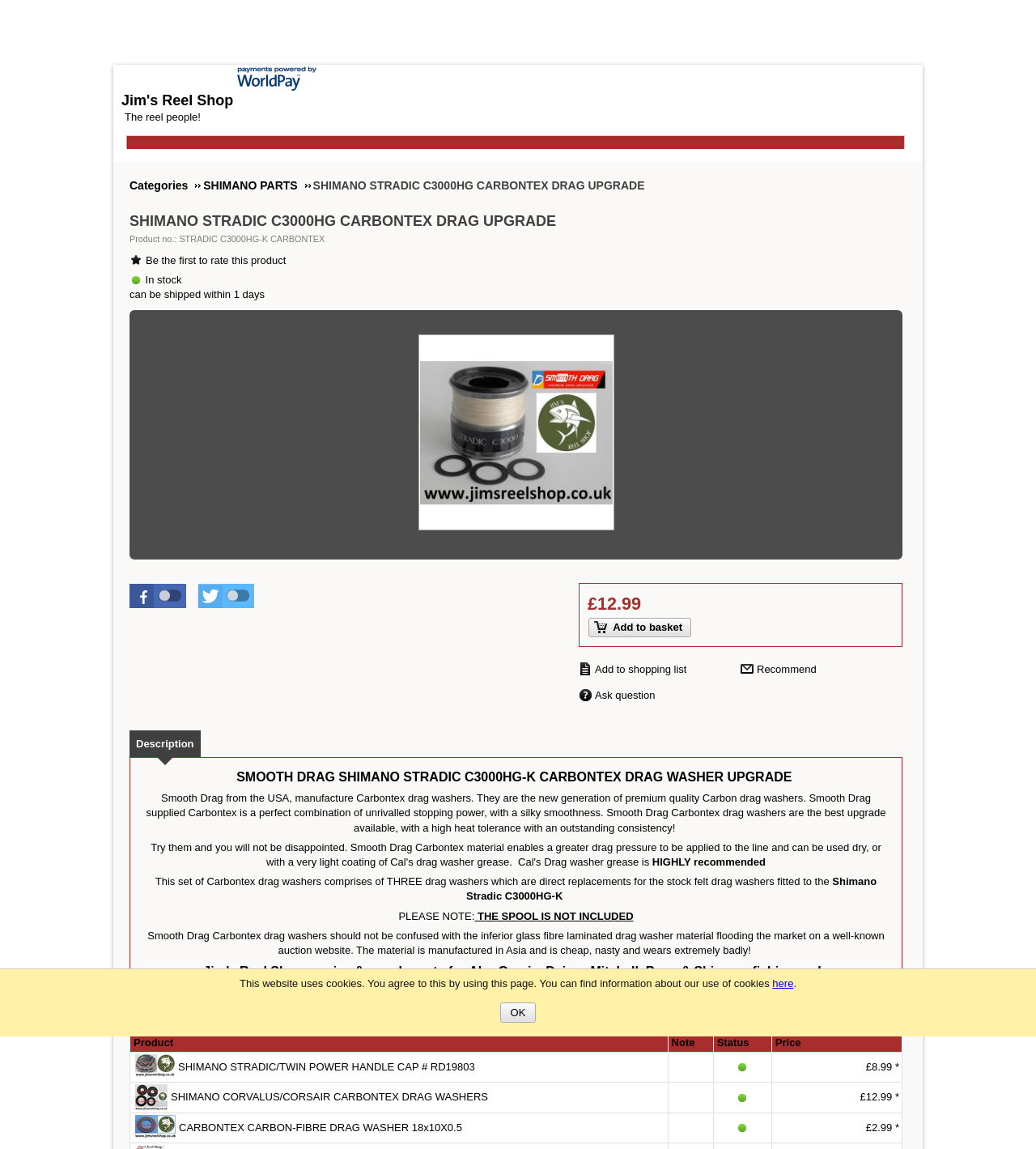Please identify the bounding box coordinates of the region to click in order to complete the given instruction: "Click the 'Add to basket' button". The coordinates should be four float numbers between 0 and 1, i.e., [left, top, right, bottom].

[0.568, 0.537, 0.667, 0.554]